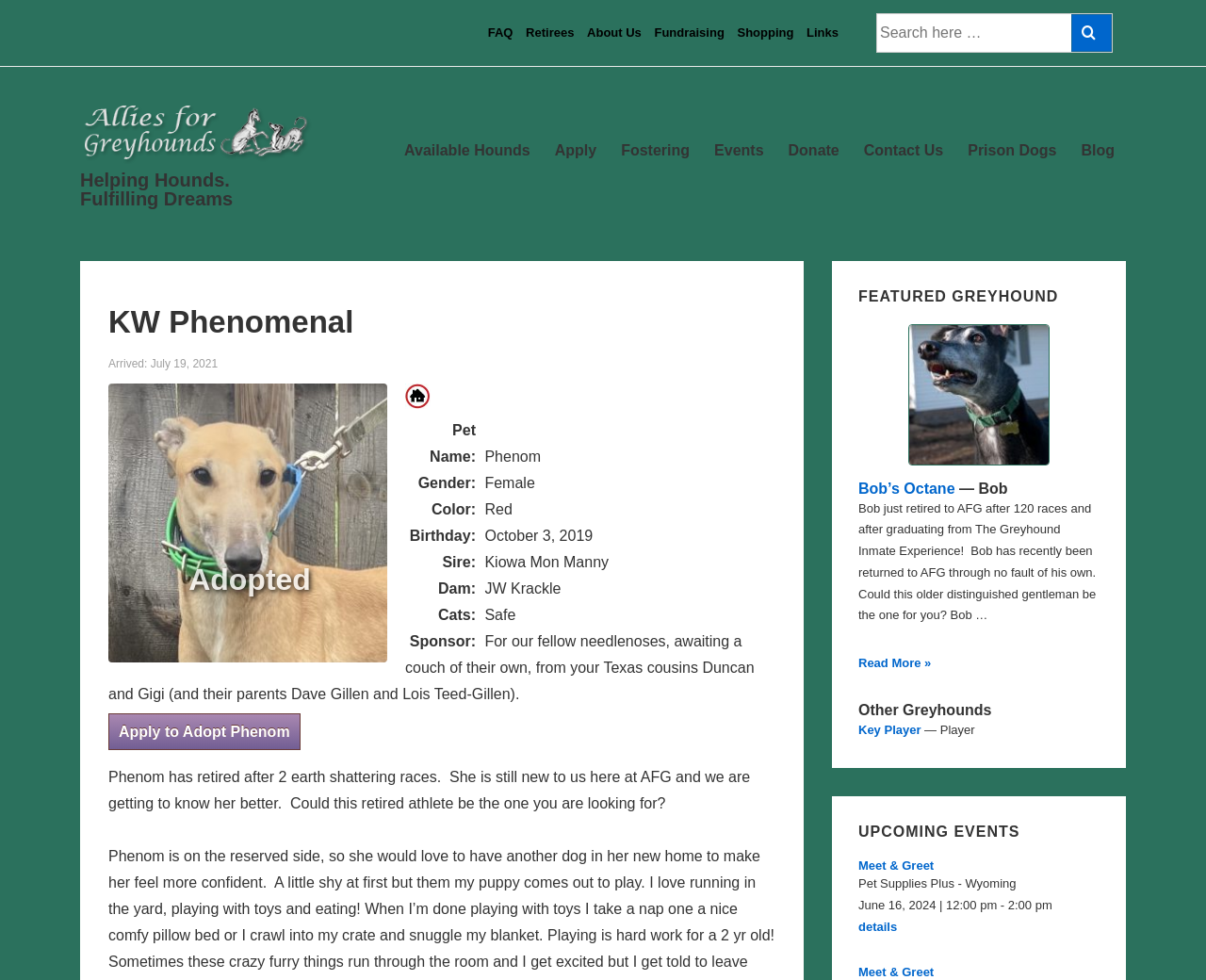Locate the bounding box coordinates of the element I should click to achieve the following instruction: "Search for something".

[0.727, 0.014, 0.888, 0.053]